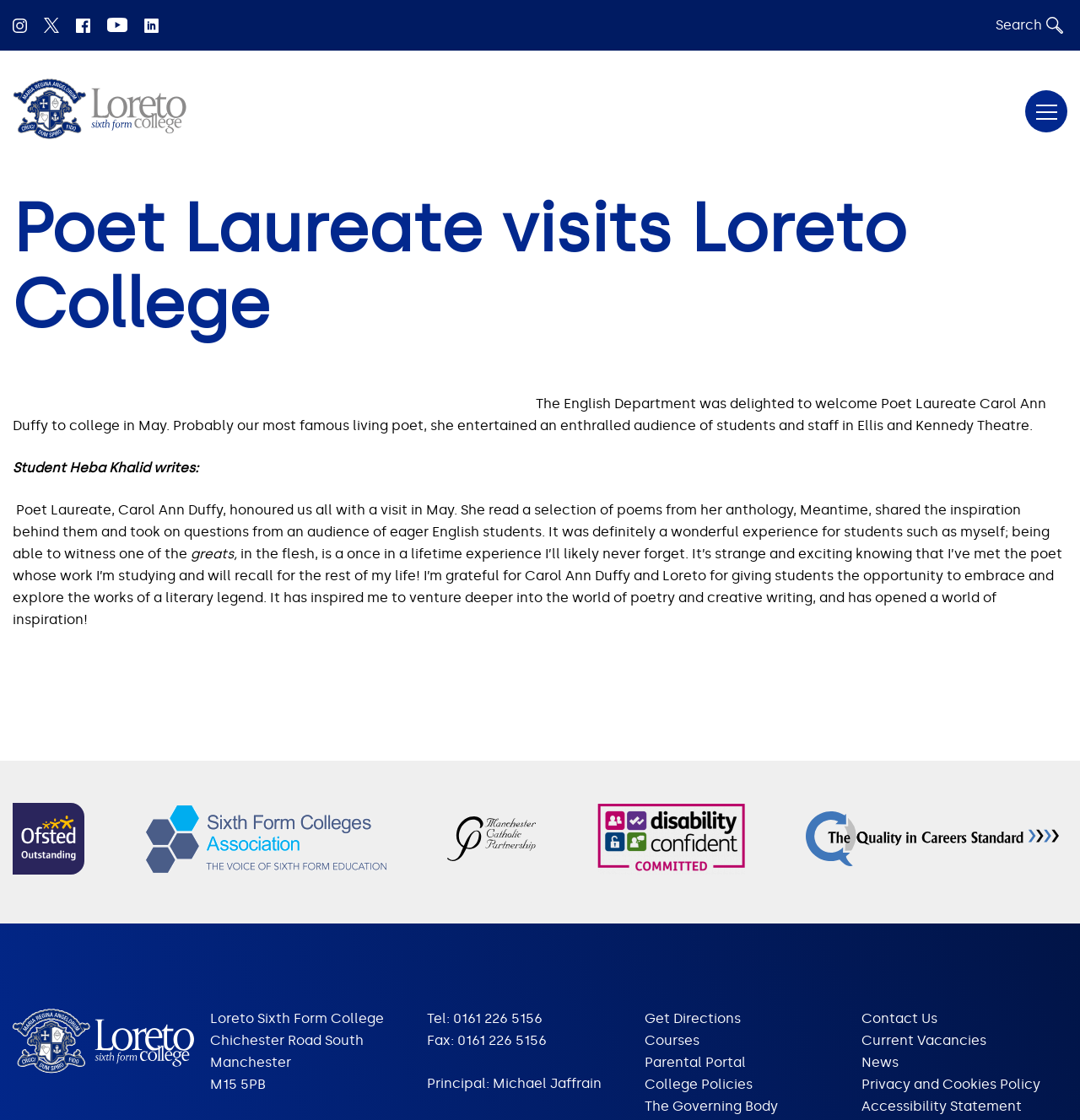What is the postcode of Loreto College?
Provide a detailed and extensive answer to the question.

The answer can be found in the text 'M15 5PB' which is located at the bottom of the webpage and indicates the postcode of Loreto College.